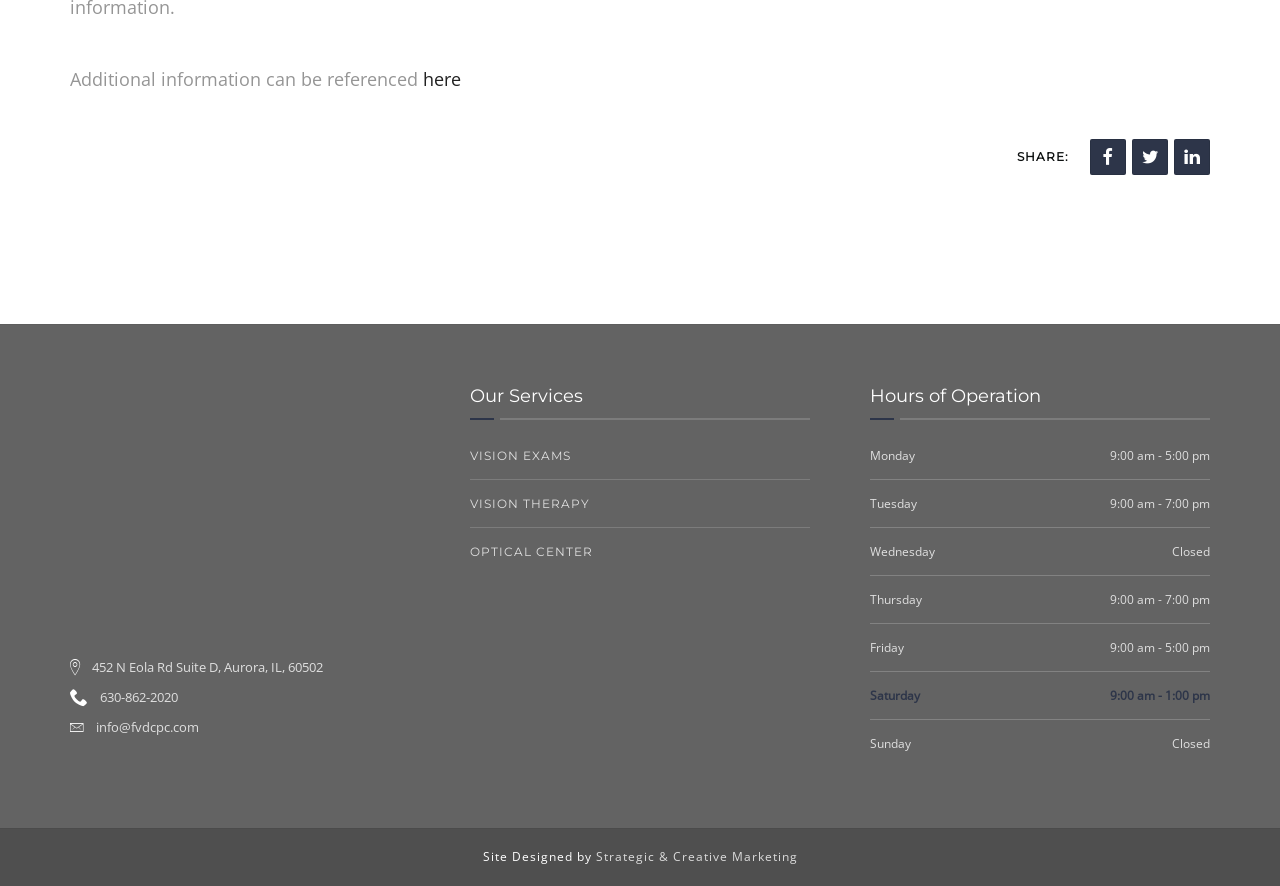What is the address of the office?
Refer to the image and respond with a one-word or short-phrase answer.

452 N Eola Rd Suite D, Aurora, IL, 60502